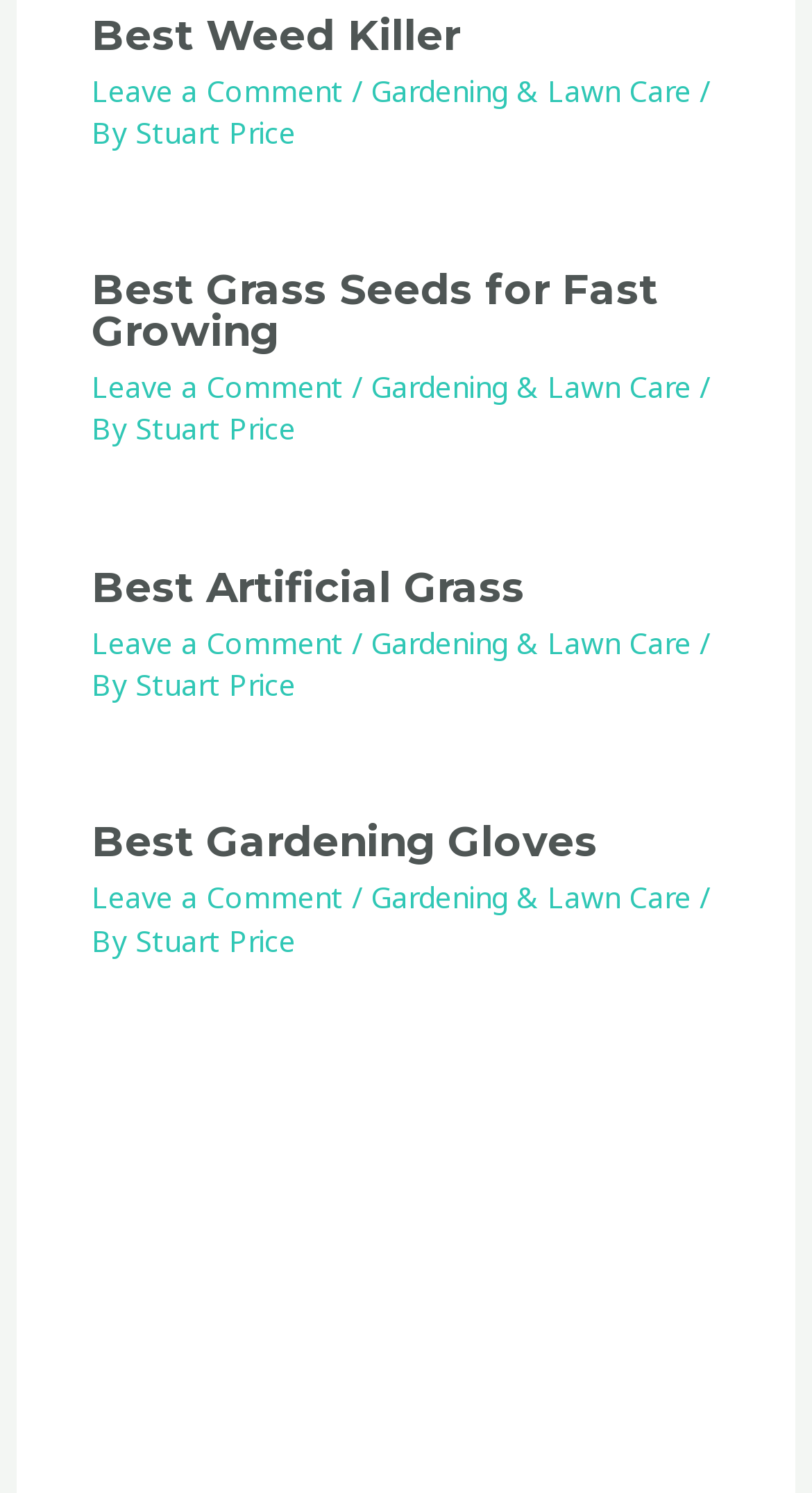Provide the bounding box coordinates of the HTML element described by the text: "Leave a Comment". The coordinates should be in the format [left, top, right, bottom] with values between 0 and 1.

[0.113, 0.417, 0.423, 0.443]